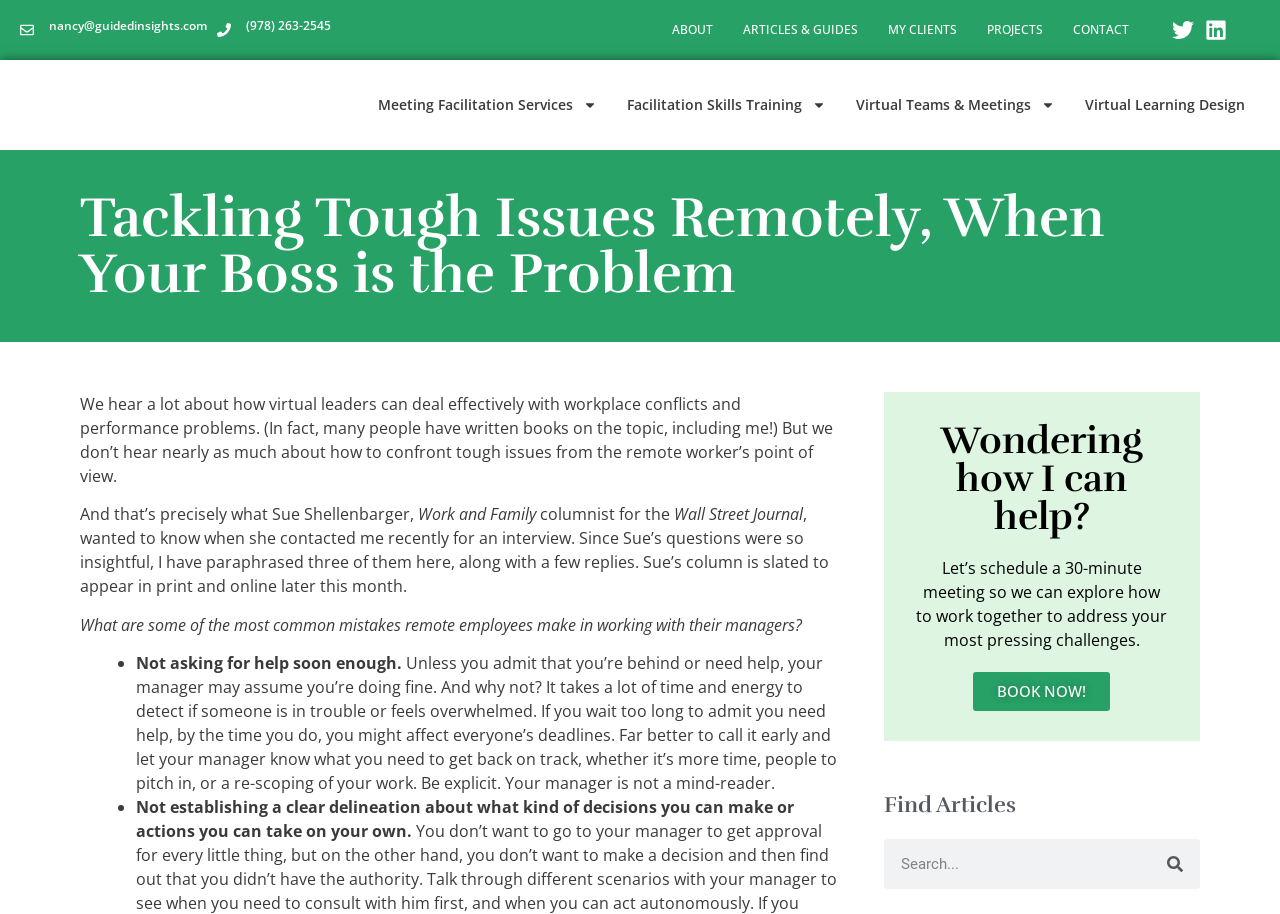Predict the bounding box for the UI component with the following description: "parent_node: Search name="s" placeholder="Search..."".

[0.691, 0.918, 0.898, 0.972]